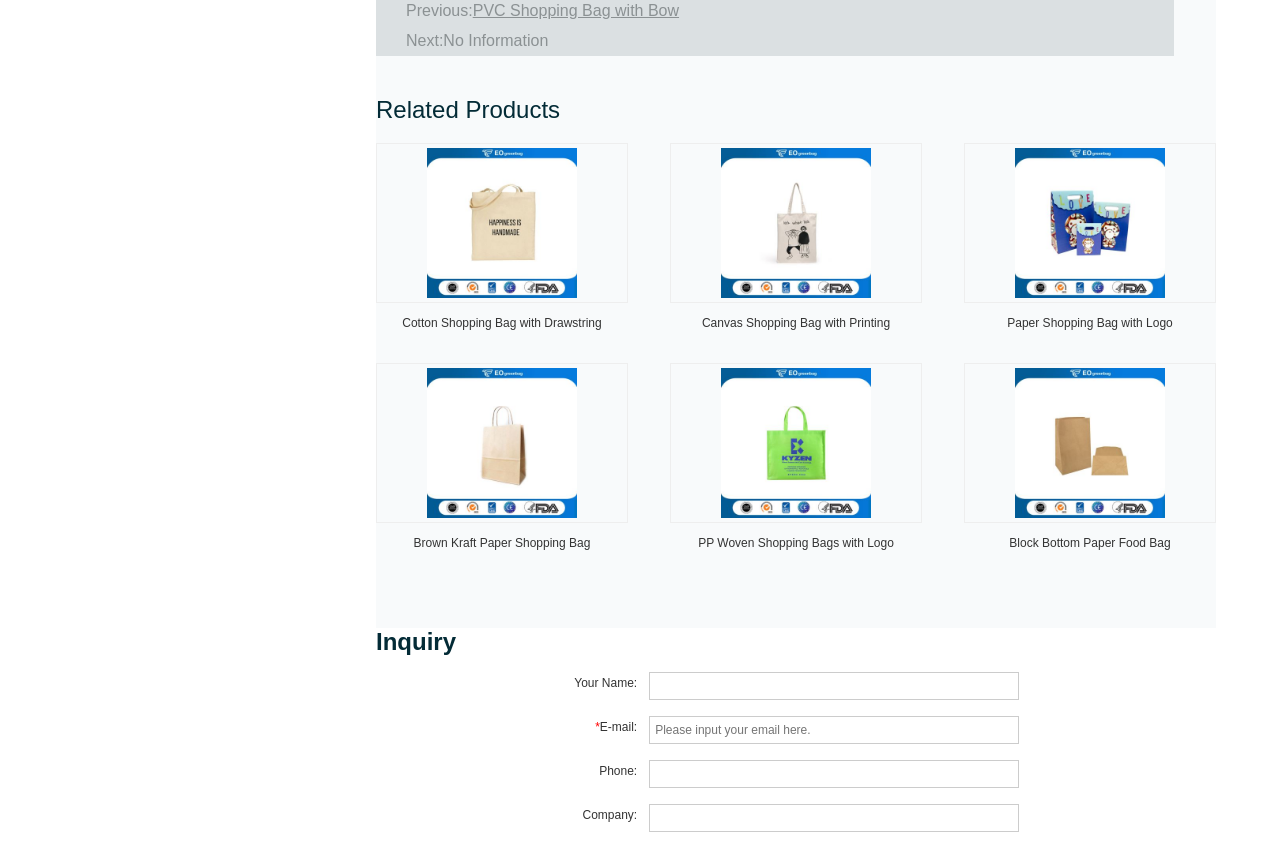Determine the bounding box of the UI element mentioned here: "name="SubmitName"". The coordinates must be in the format [left, top, right, bottom] with values ranging from 0 to 1.

[0.507, 0.794, 0.796, 0.827]